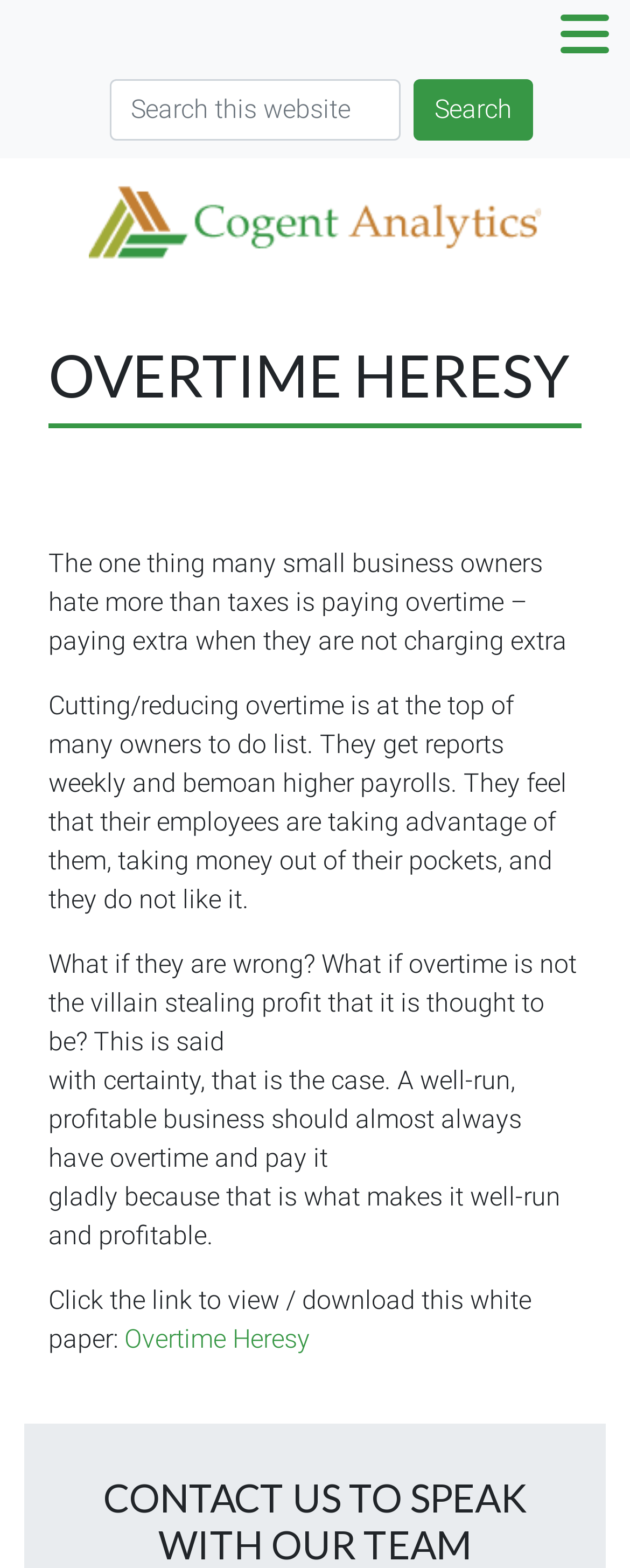Provide your answer in one word or a succinct phrase for the question: 
What is the function of the search box at the top of the page?

To search the website